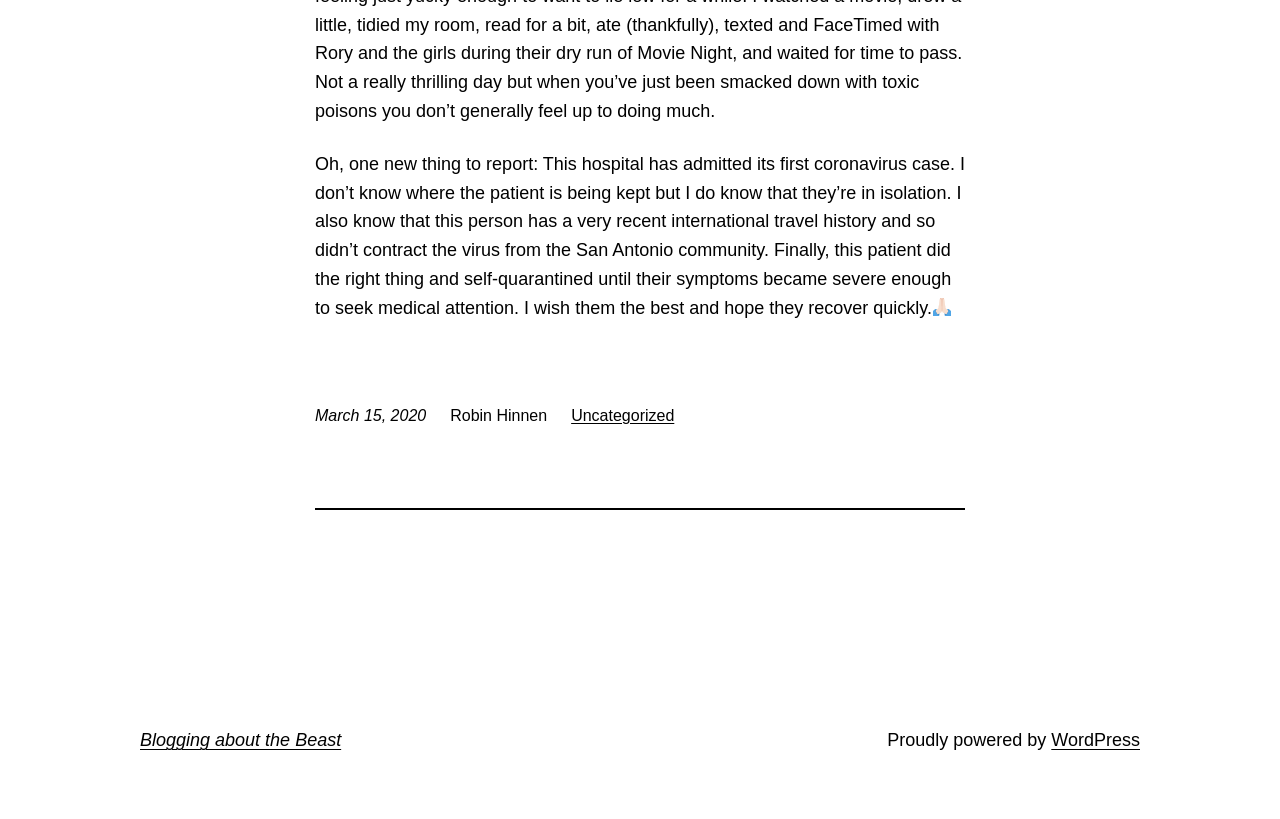Identify the bounding box of the UI component described as: "November 2014".

None